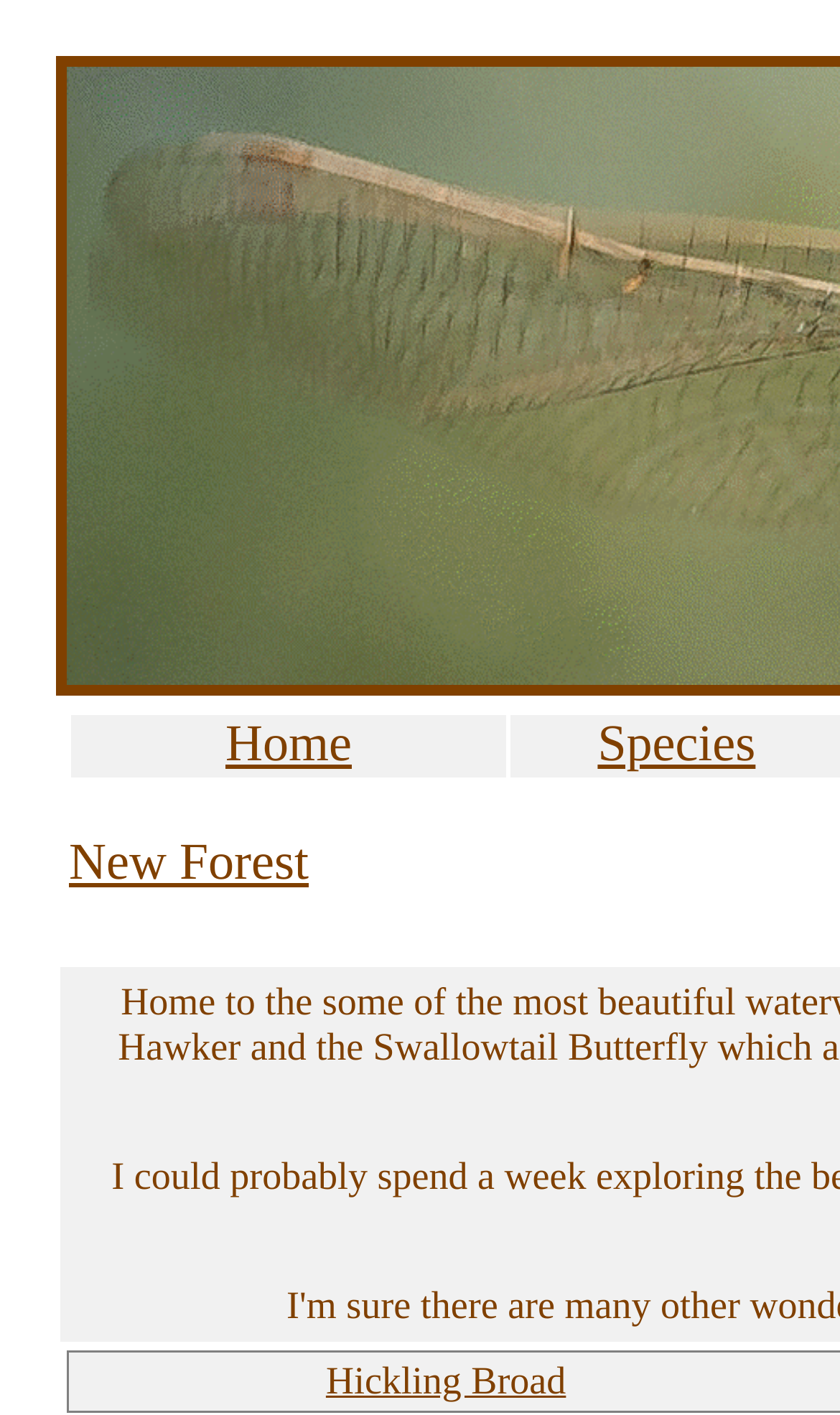Predict the bounding box of the UI element based on this description: "name="phone" placeholder="Your Phone"".

None